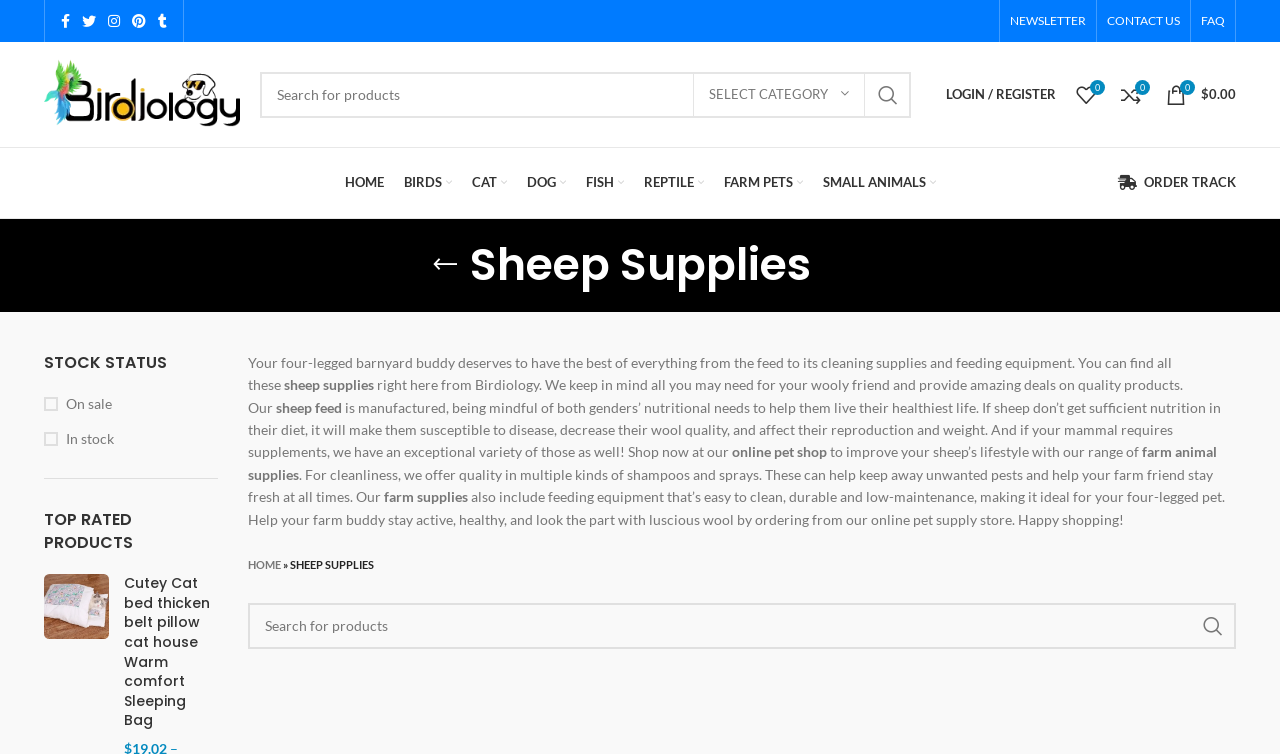Could you indicate the bounding box coordinates of the region to click in order to complete this instruction: "View farm animal supplies".

[0.193, 0.588, 0.951, 0.64]